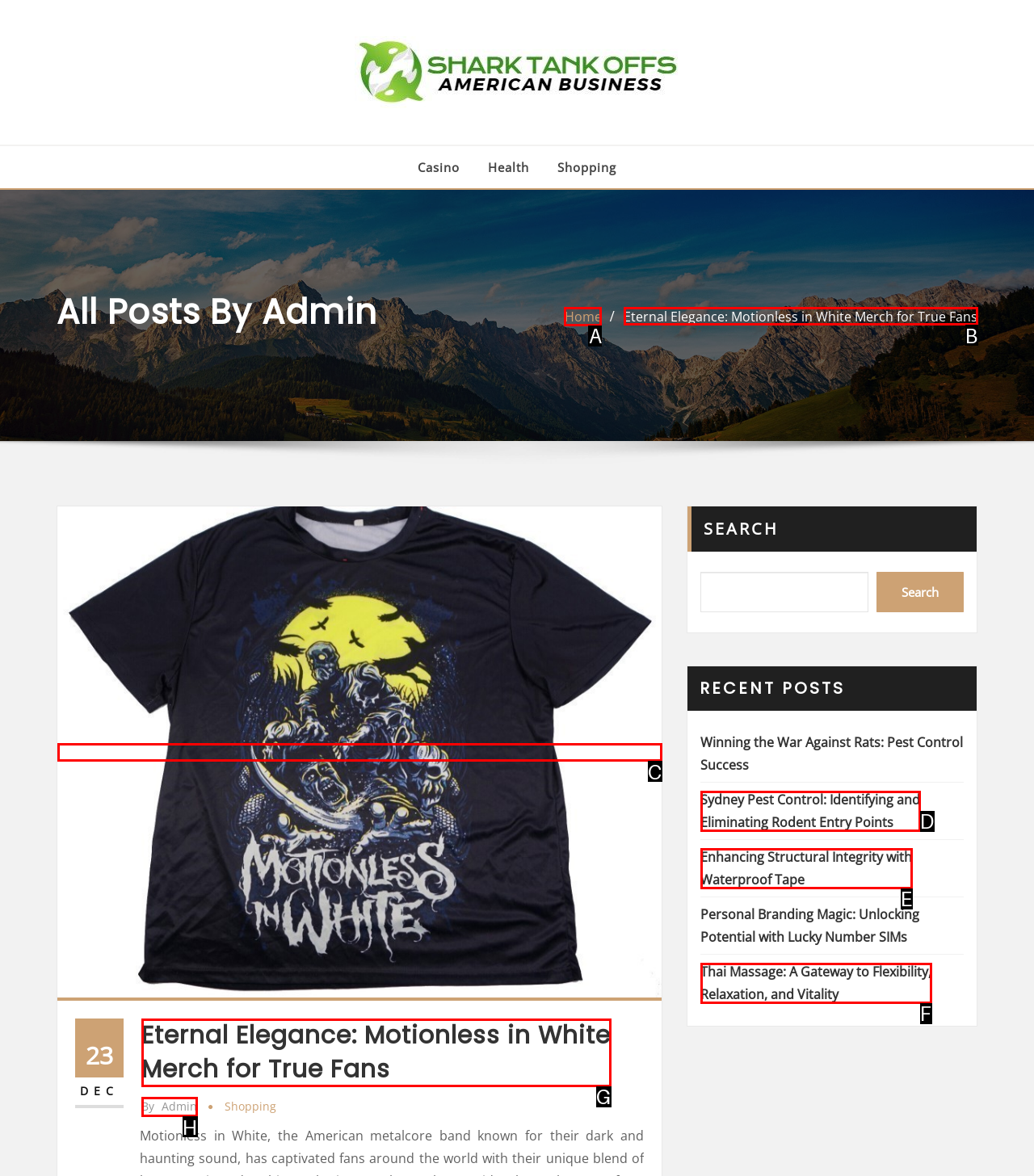Choose the HTML element that should be clicked to achieve this task: Click the link to Session HS3.4
Respond with the letter of the correct choice.

None